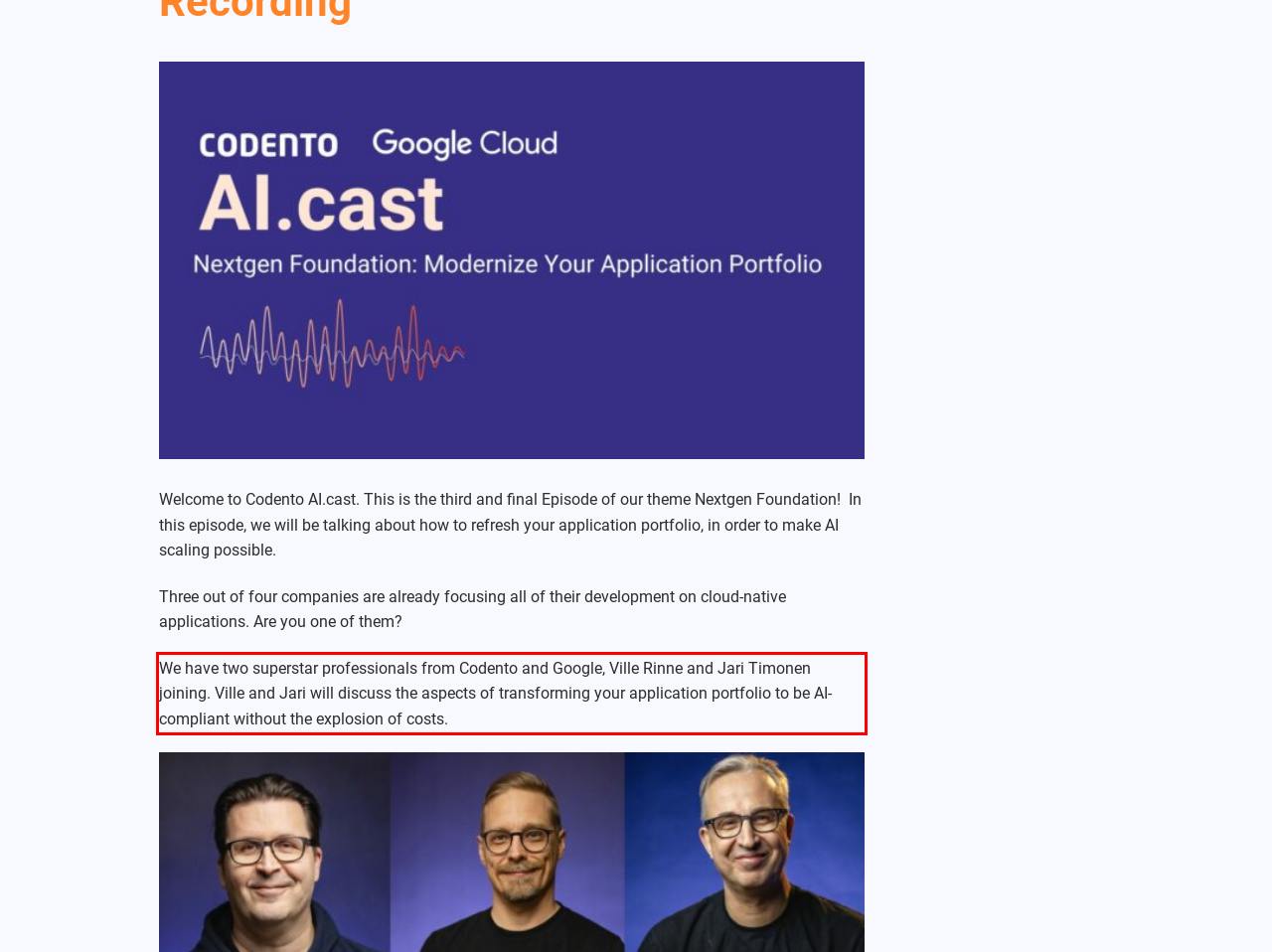Analyze the webpage screenshot and use OCR to recognize the text content in the red bounding box.

We have two superstar professionals from Codento and Google, Ville Rinne and Jari Timonen joining. Ville and Jari will discuss the aspects of transforming your application portfolio to be AI-compliant without the explosion of costs.